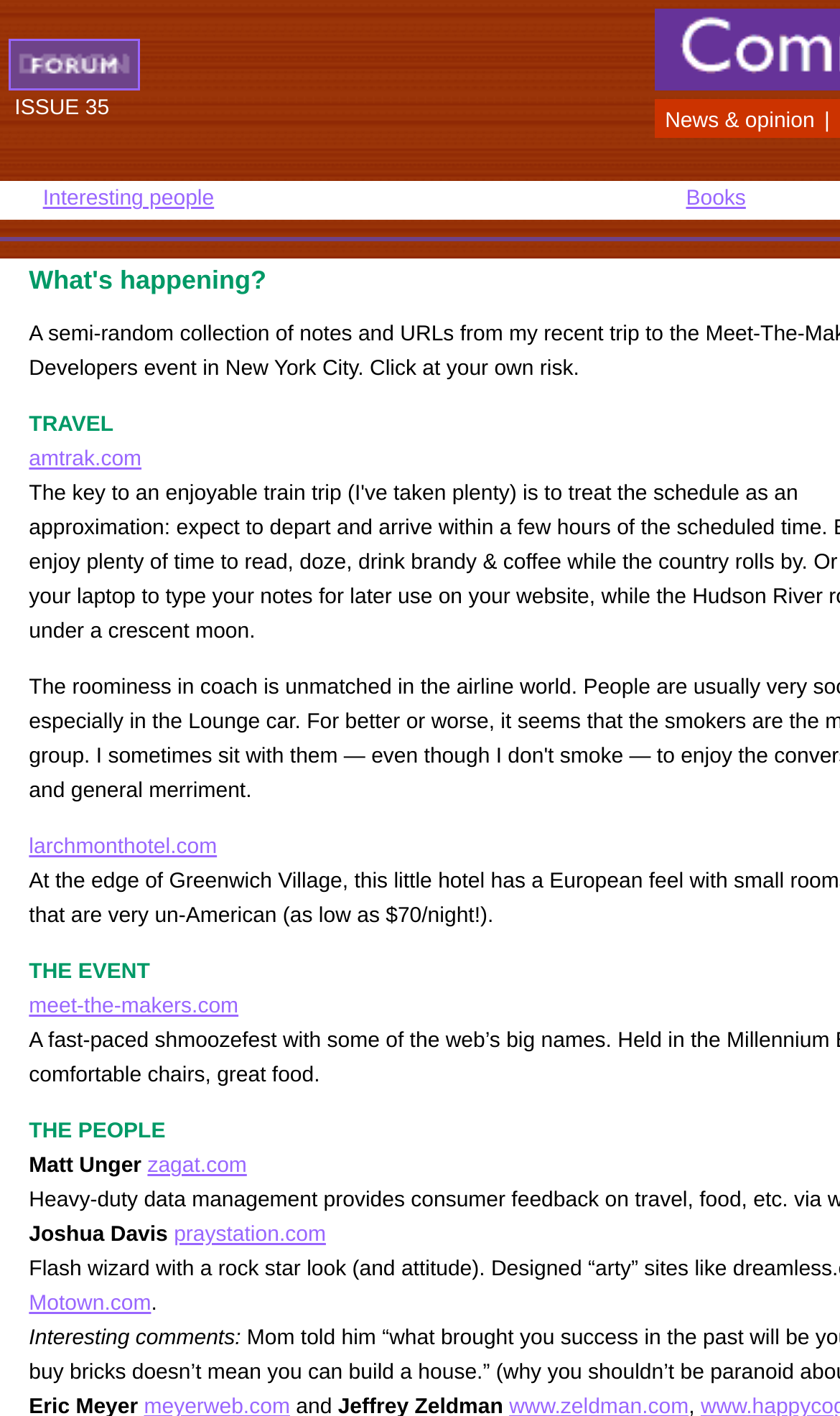Highlight the bounding box of the UI element that corresponds to this description: "Interesting people".

[0.051, 0.132, 0.255, 0.149]